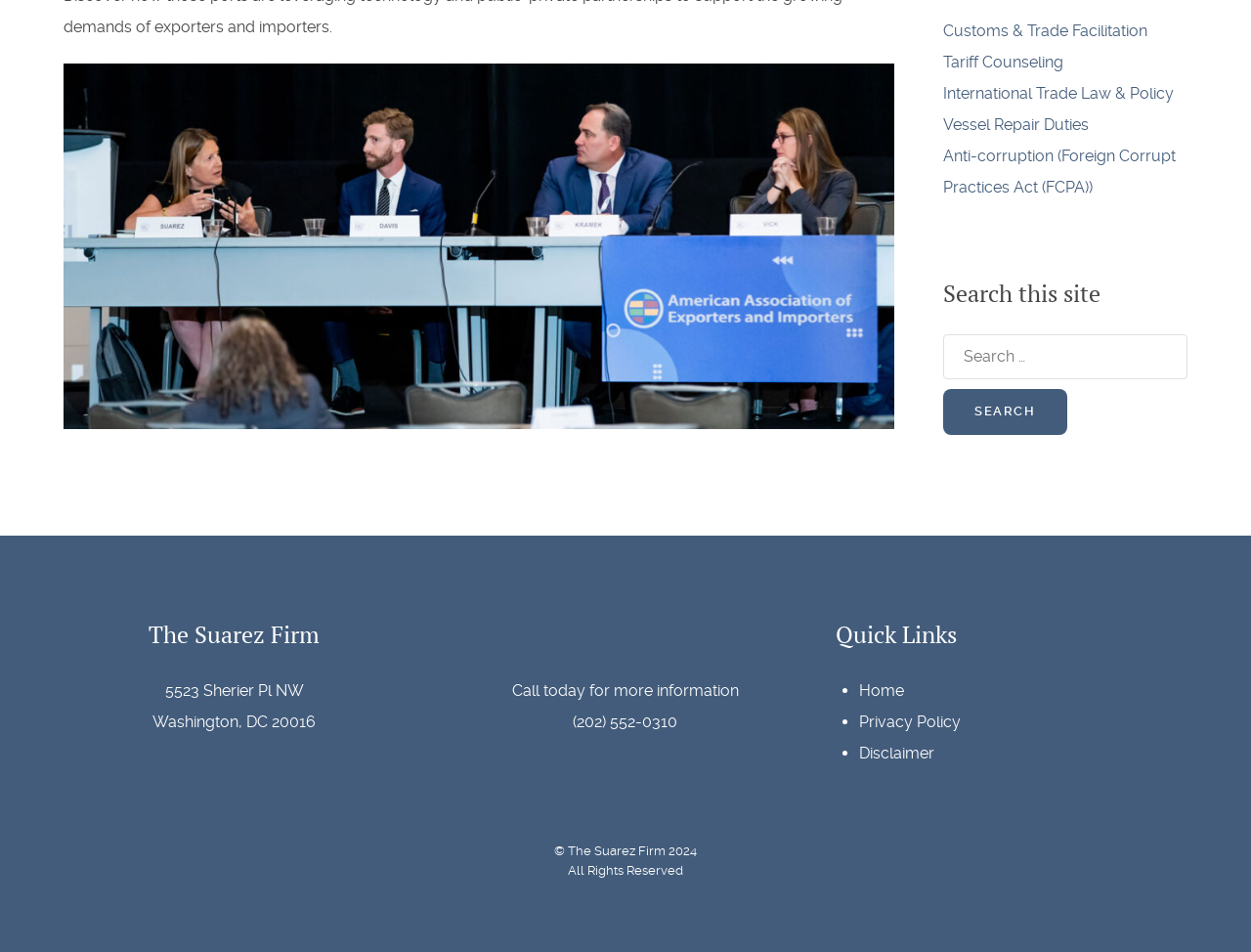Given the description of the UI element: "International Trade Law & Policy", predict the bounding box coordinates in the form of [left, top, right, bottom], with each value being a float between 0 and 1.

[0.754, 0.089, 0.938, 0.108]